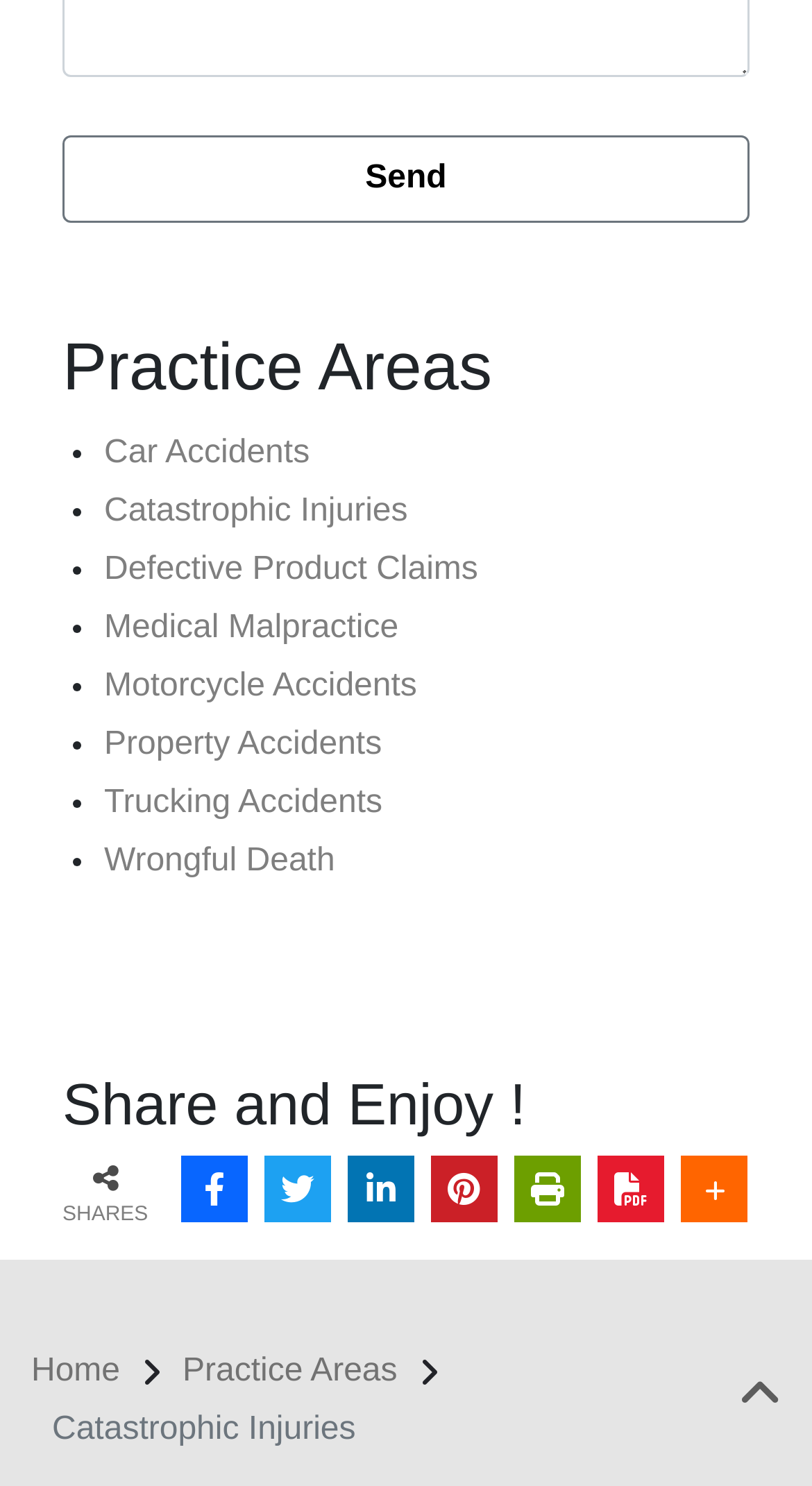Identify the bounding box for the element characterized by the following description: "title="Share this on Facebook"".

[0.223, 0.778, 0.305, 0.823]